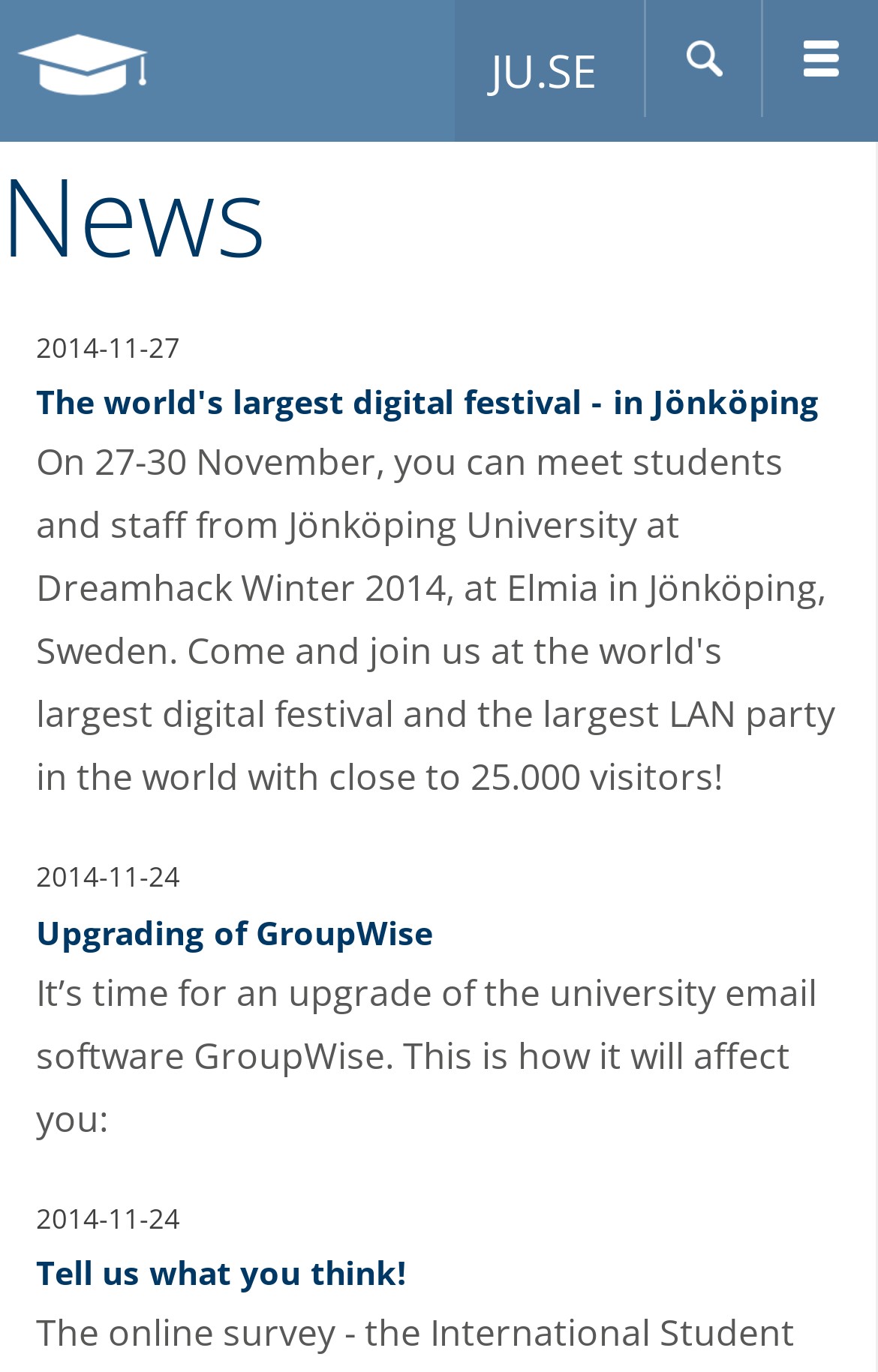Please answer the following question using a single word or phrase: How many news articles are displayed on the page?

3